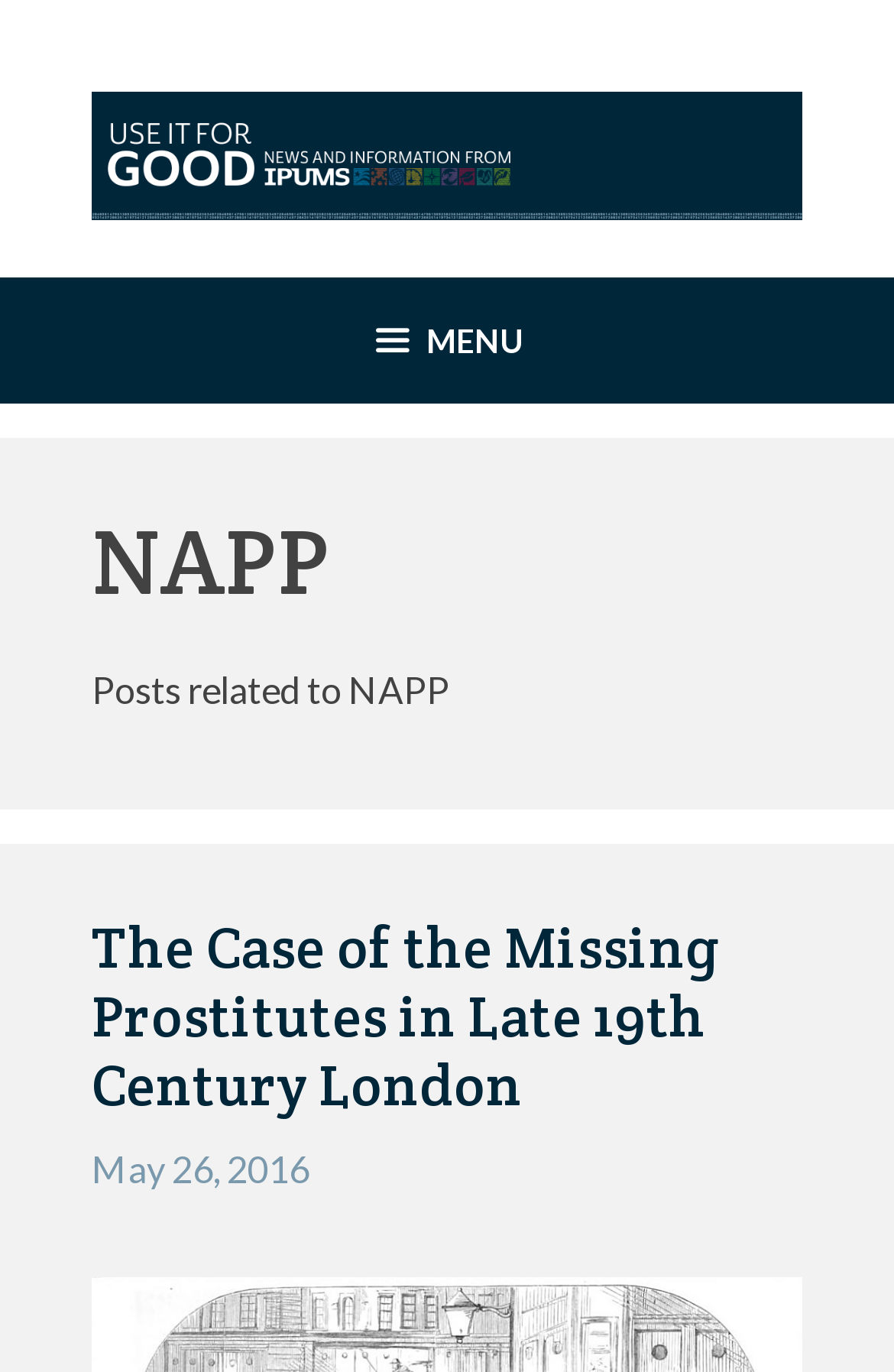What is the name of the website?
Refer to the image and provide a thorough answer to the question.

The name of the website can be determined by looking at the heading element 'NAPP' which is a child of the HeaderAsNonLandmark element.